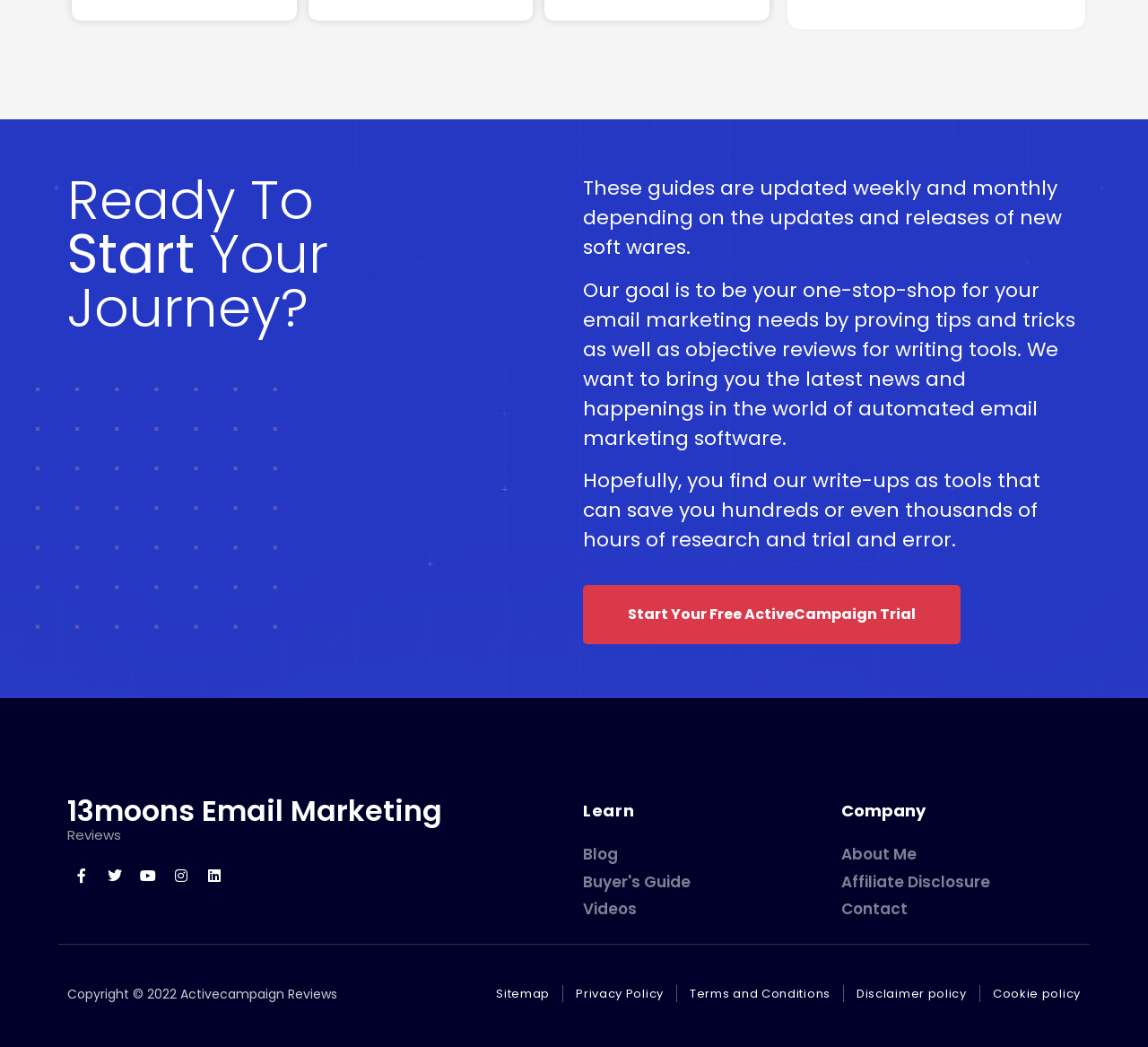What is the name of the company behind this website?
Can you provide a detailed and comprehensive answer to the question?

The heading '13moons Email Marketing' suggests that this is the name of the company or organization behind this website.